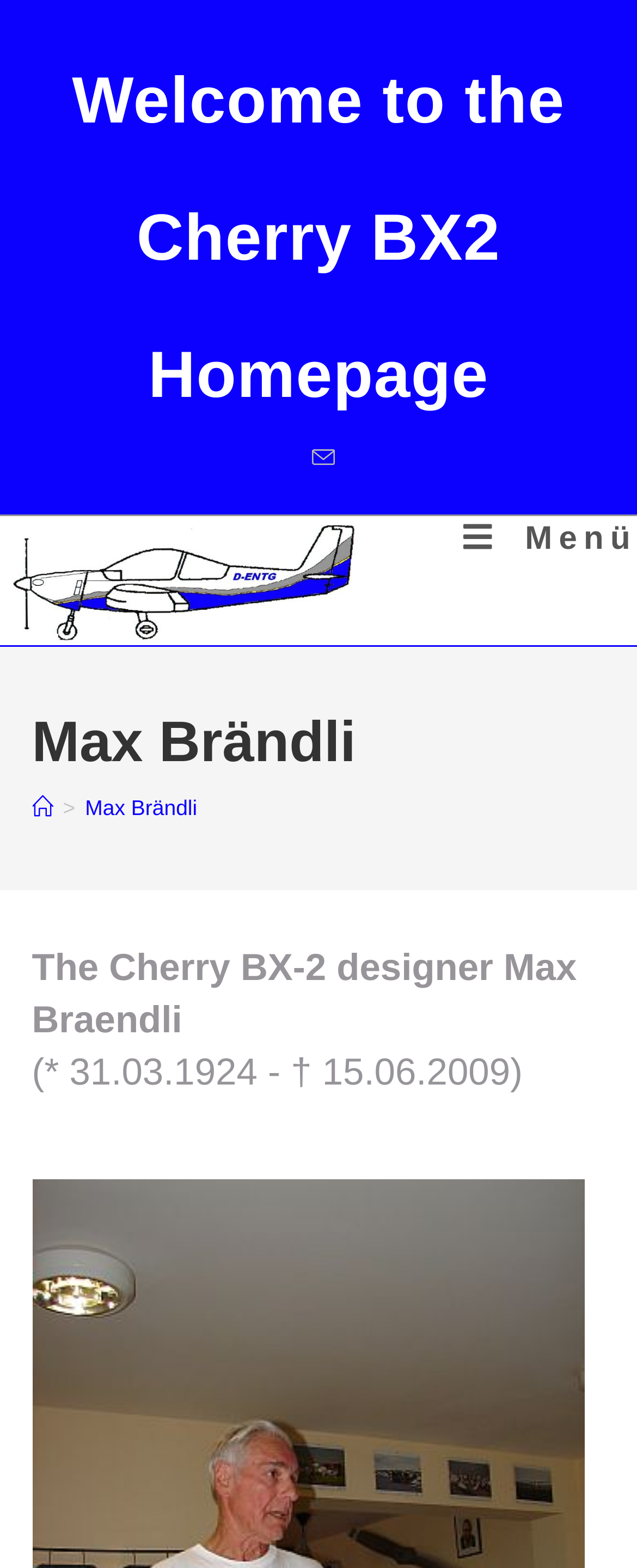Based on the image, please elaborate on the answer to the following question:
What is the name of the homepage?

I found the answer by looking at the static text element that says 'Welcome to the Cherry BX2 Homepage' which clearly states the name of the homepage.